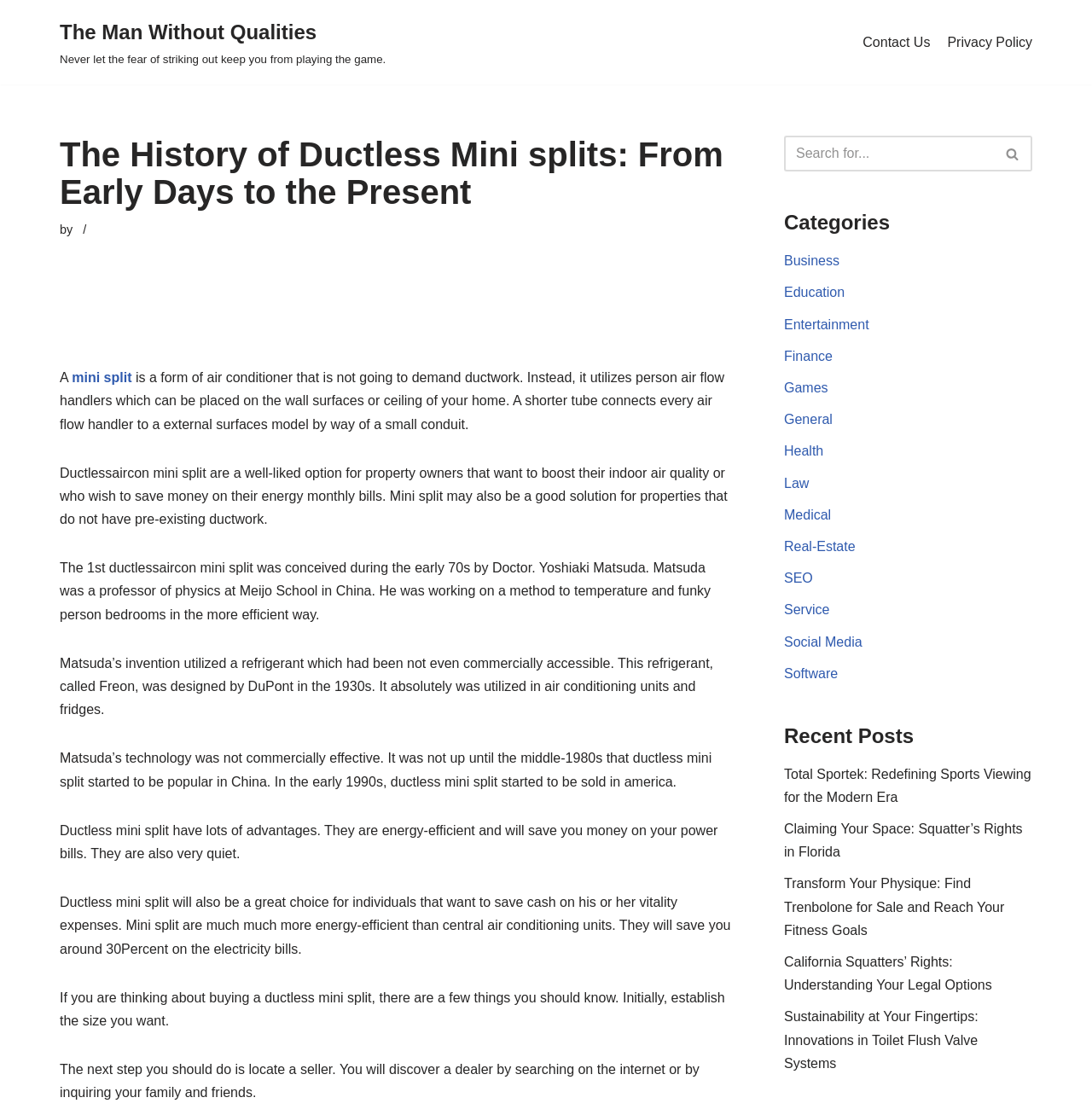Identify the bounding box for the element characterized by the following description: "Law".

[0.718, 0.427, 0.741, 0.44]